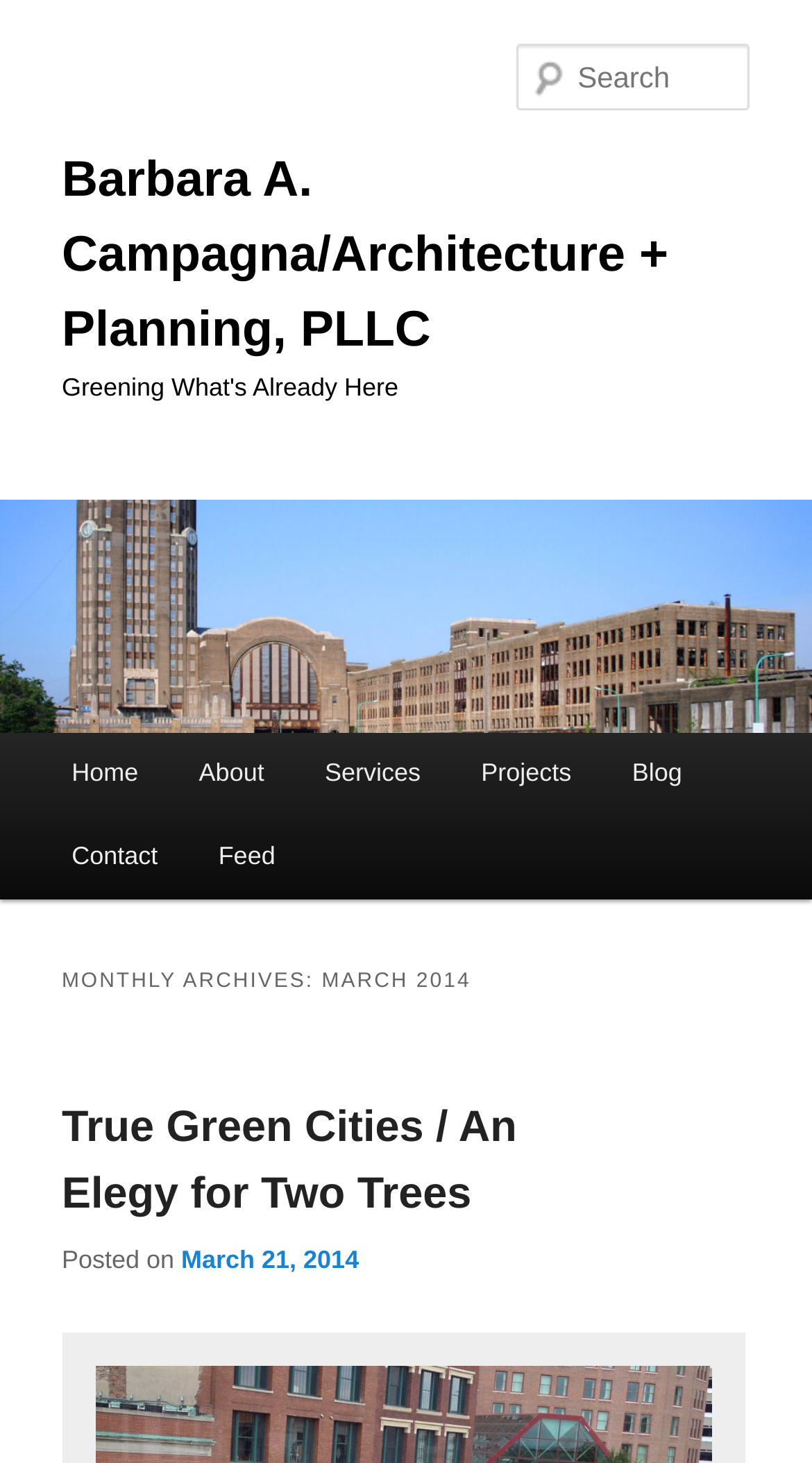Identify the bounding box coordinates of the region that needs to be clicked to carry out this instruction: "read the blog". Provide these coordinates as four float numbers ranging from 0 to 1, i.e., [left, top, right, bottom].

[0.741, 0.501, 0.877, 0.558]